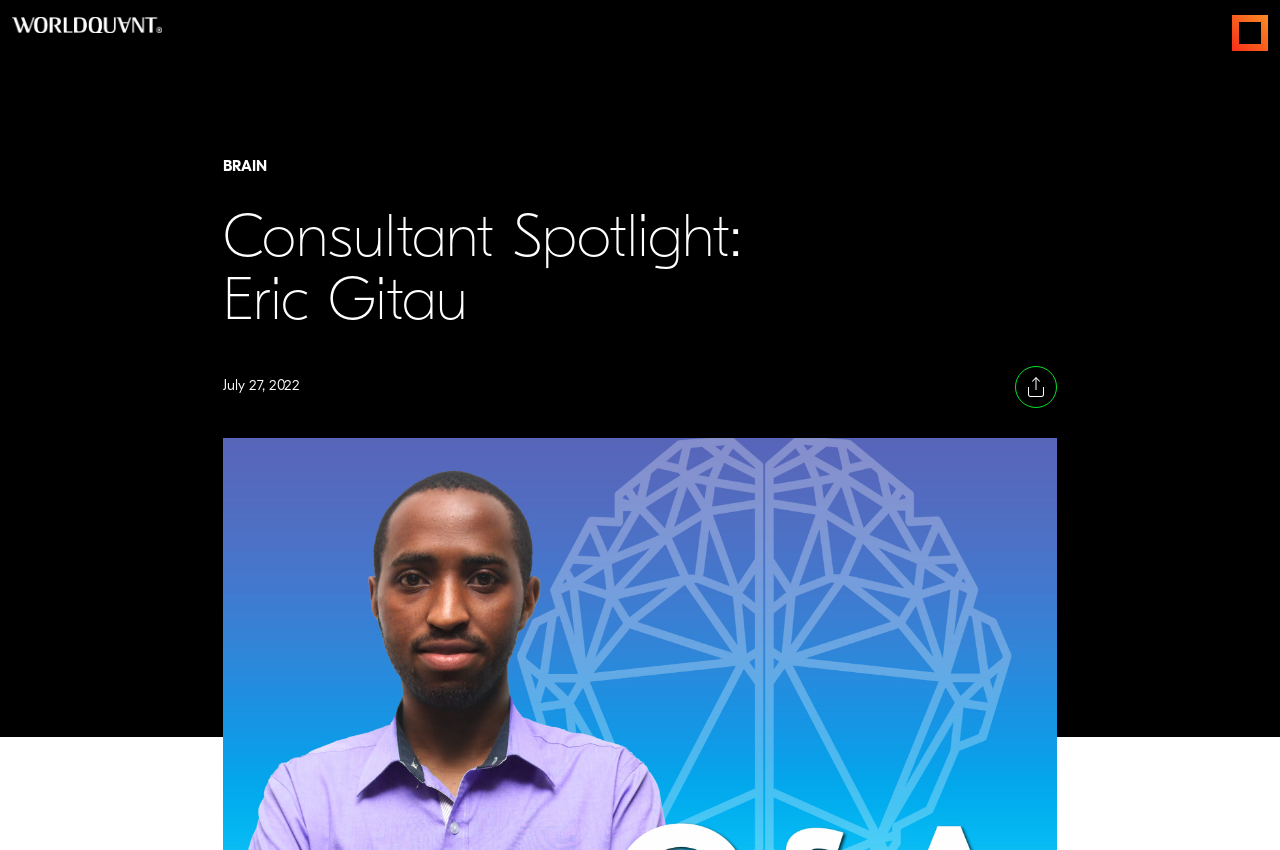Please determine the bounding box coordinates for the UI element described as: "open menus".

[0.962, 0.018, 0.991, 0.06]